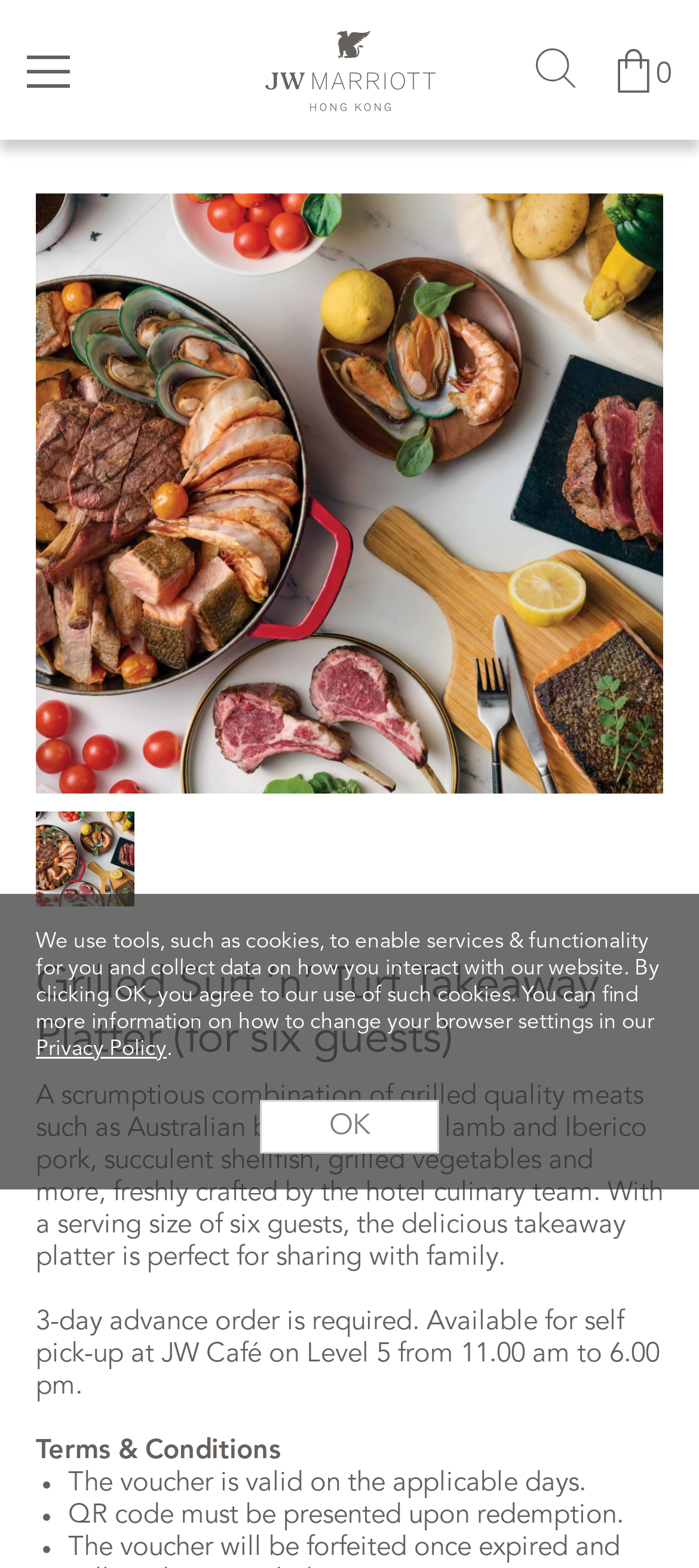Please determine the bounding box coordinates for the UI element described as: "Privacy Policy".

[0.051, 0.663, 0.238, 0.676]